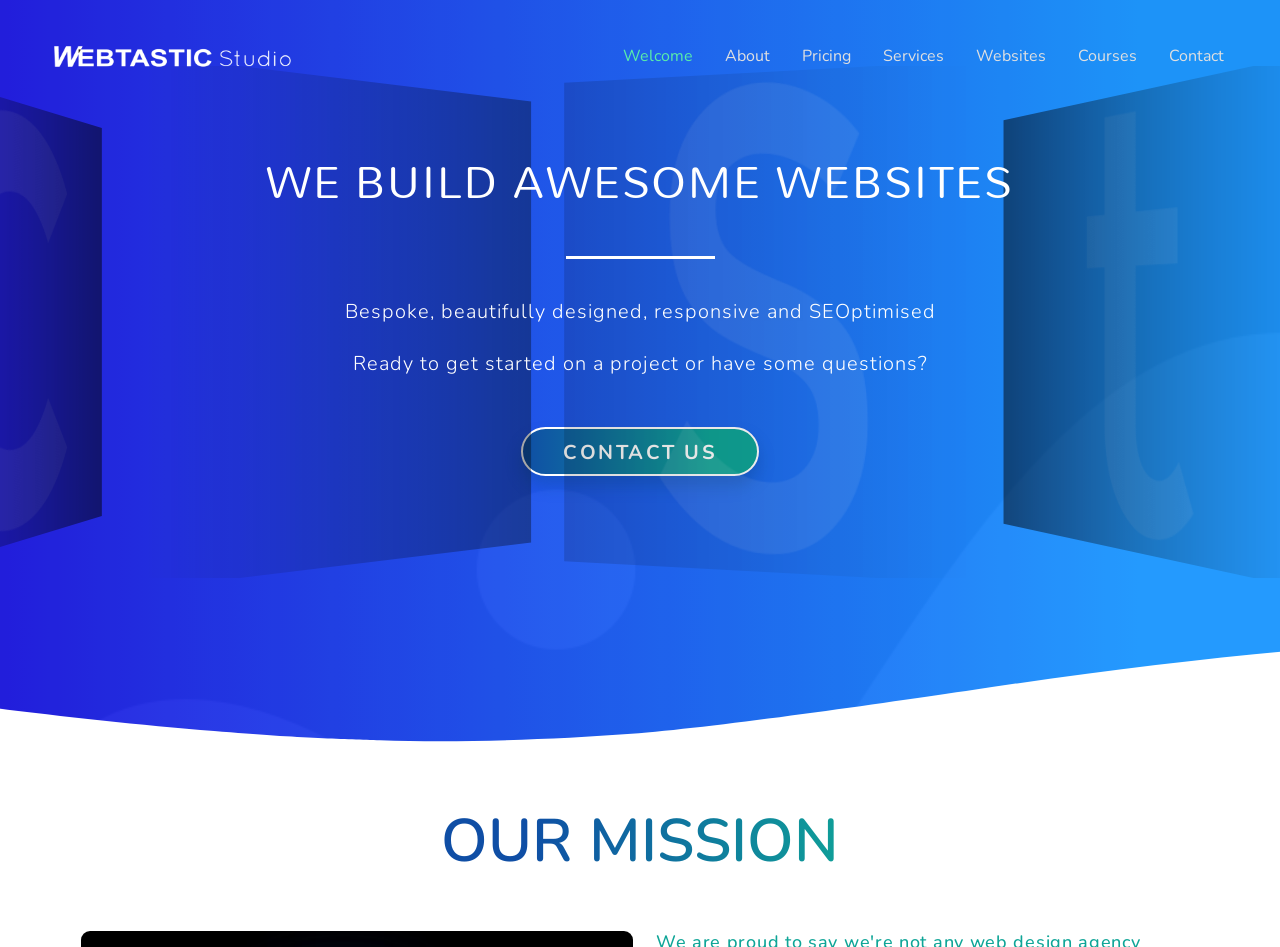Answer the question using only a single word or phrase: 
What is the company's mission?

Not specified